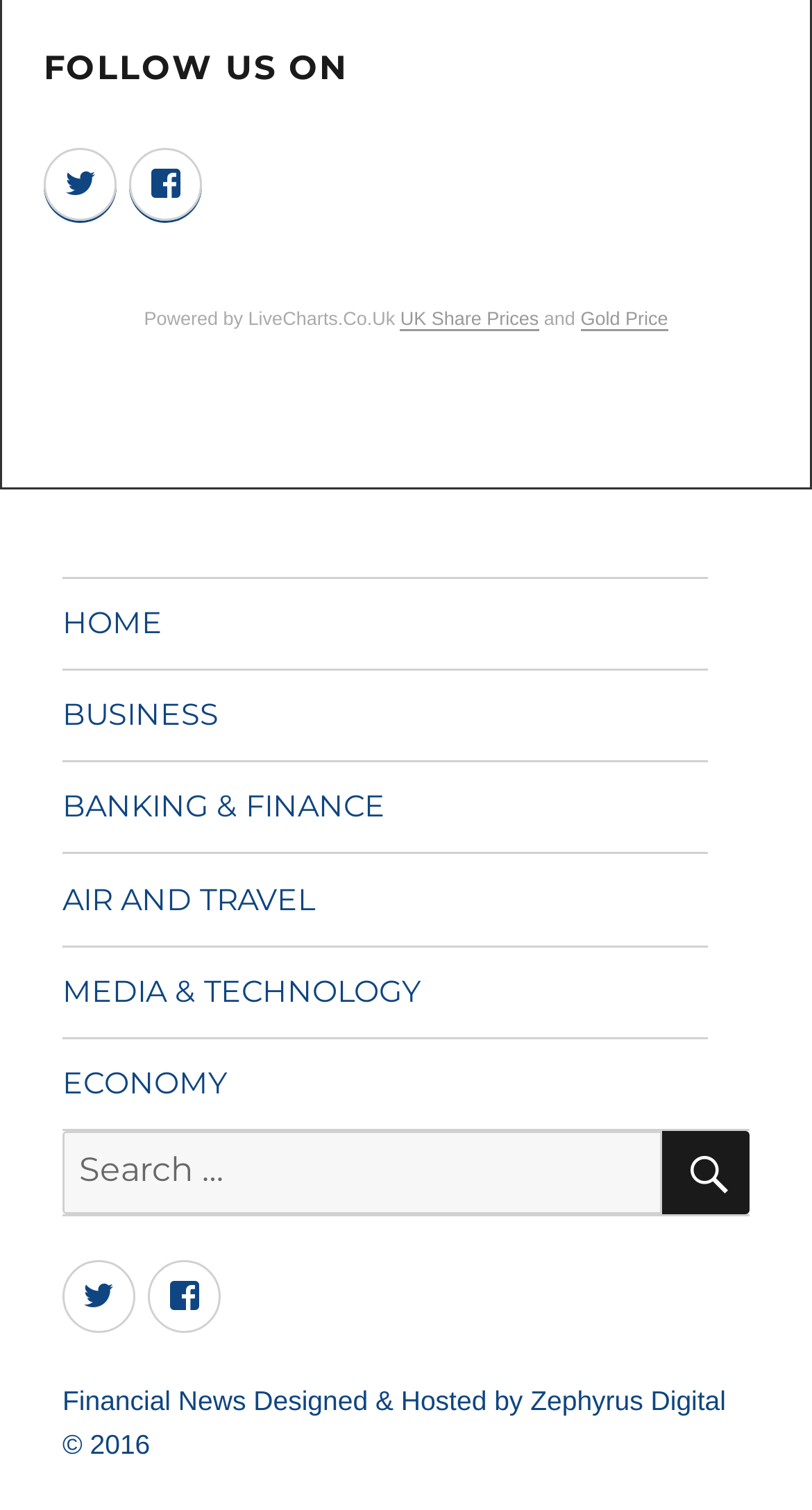Identify the bounding box of the HTML element described as: "alt="MVP Clinic Thailand Logo"".

None